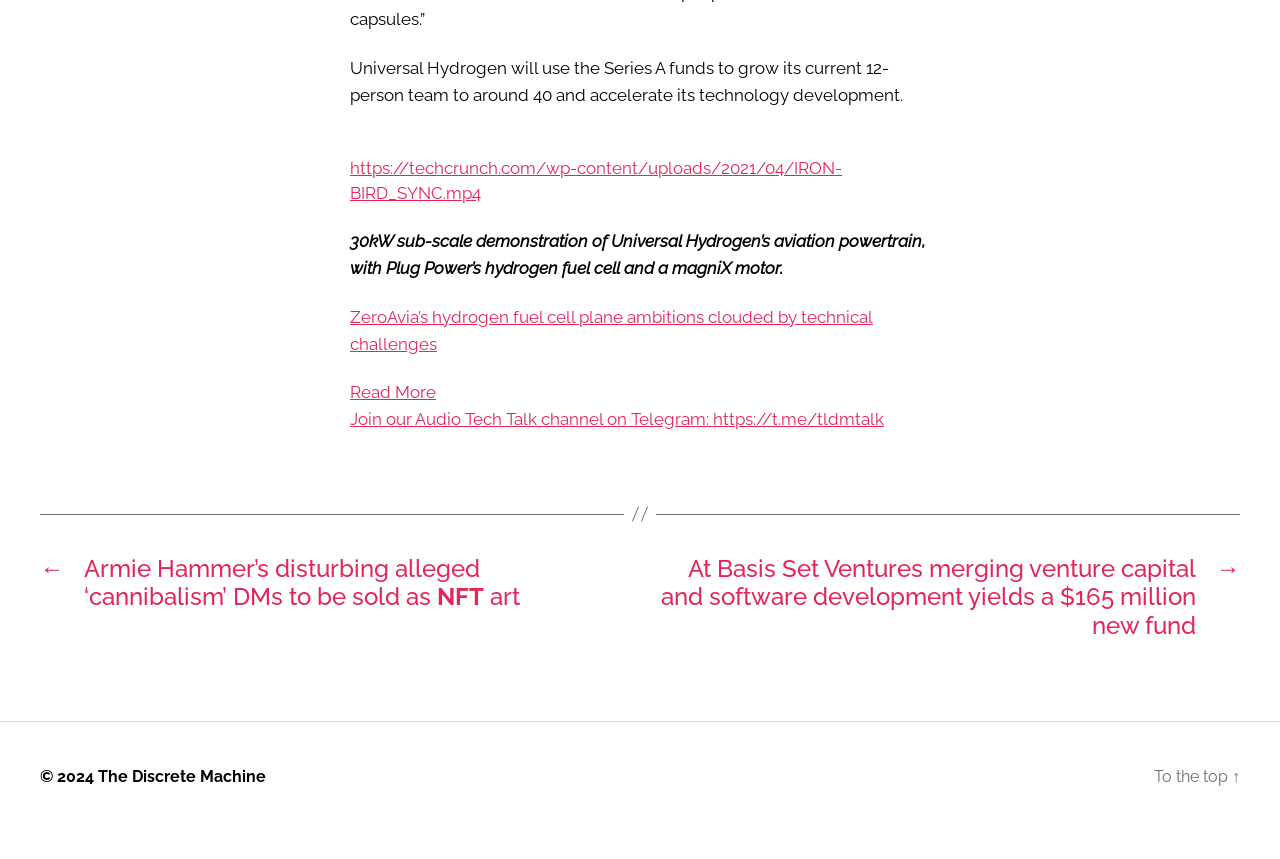Find the bounding box coordinates of the element I should click to carry out the following instruction: "Click the 'Home' link at the top".

None